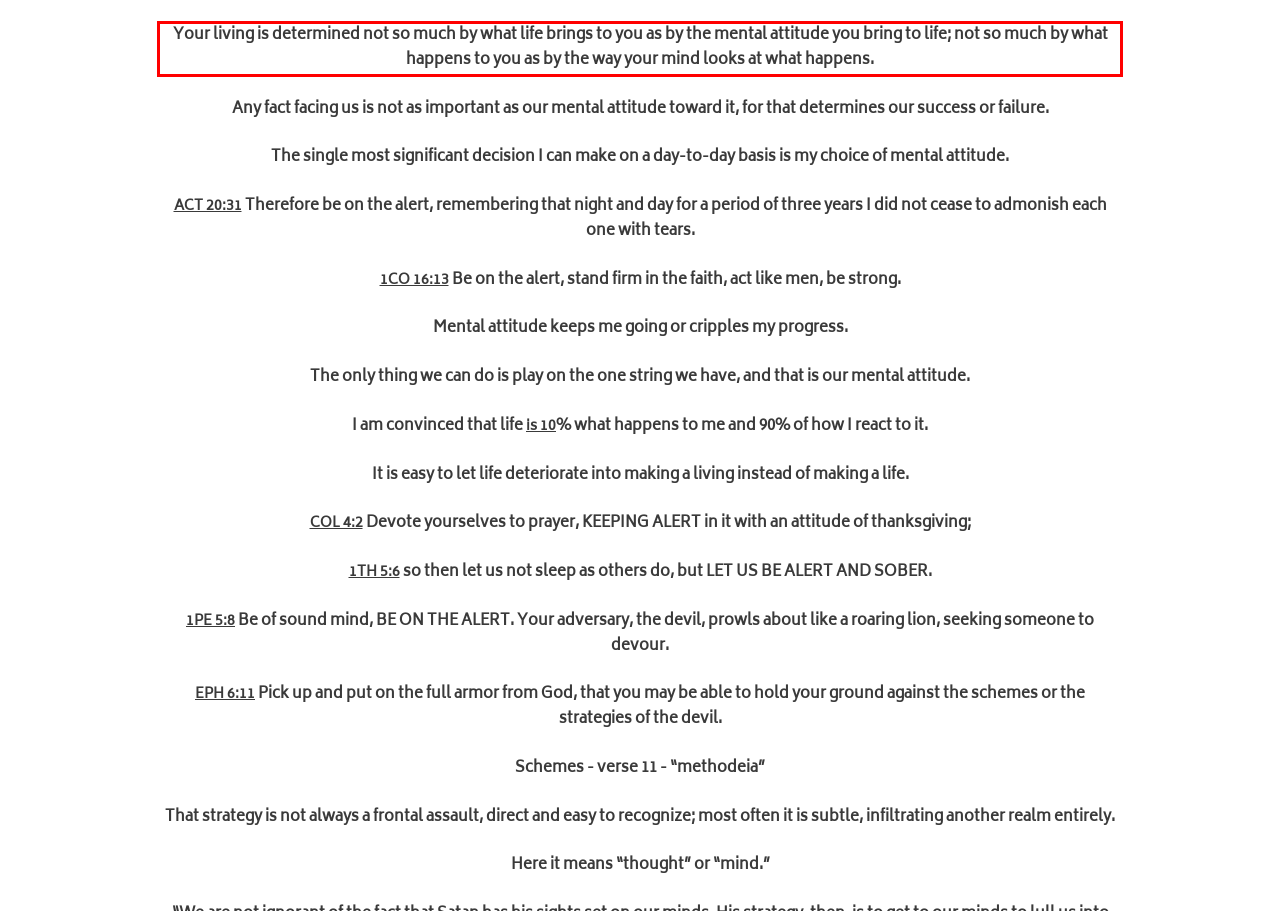Analyze the webpage screenshot and use OCR to recognize the text content in the red bounding box.

Your living is determined not so much by what life brings to you as by the mental attitude you bring to life; not so much by what happens to you as by the way your mind looks at what happens.